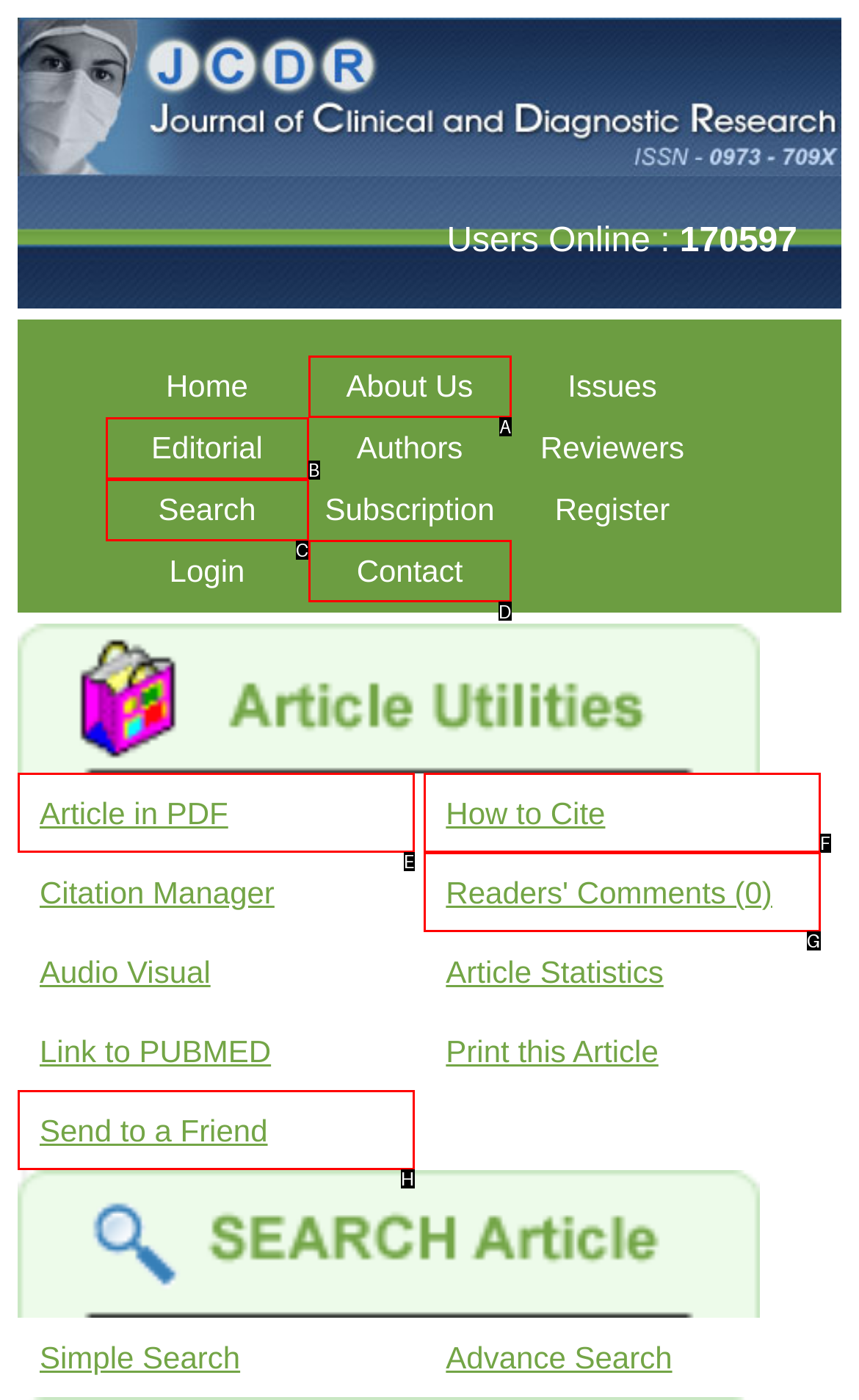Determine the letter of the UI element that you need to click to perform the task: Leave a comment.
Provide your answer with the appropriate option's letter.

None